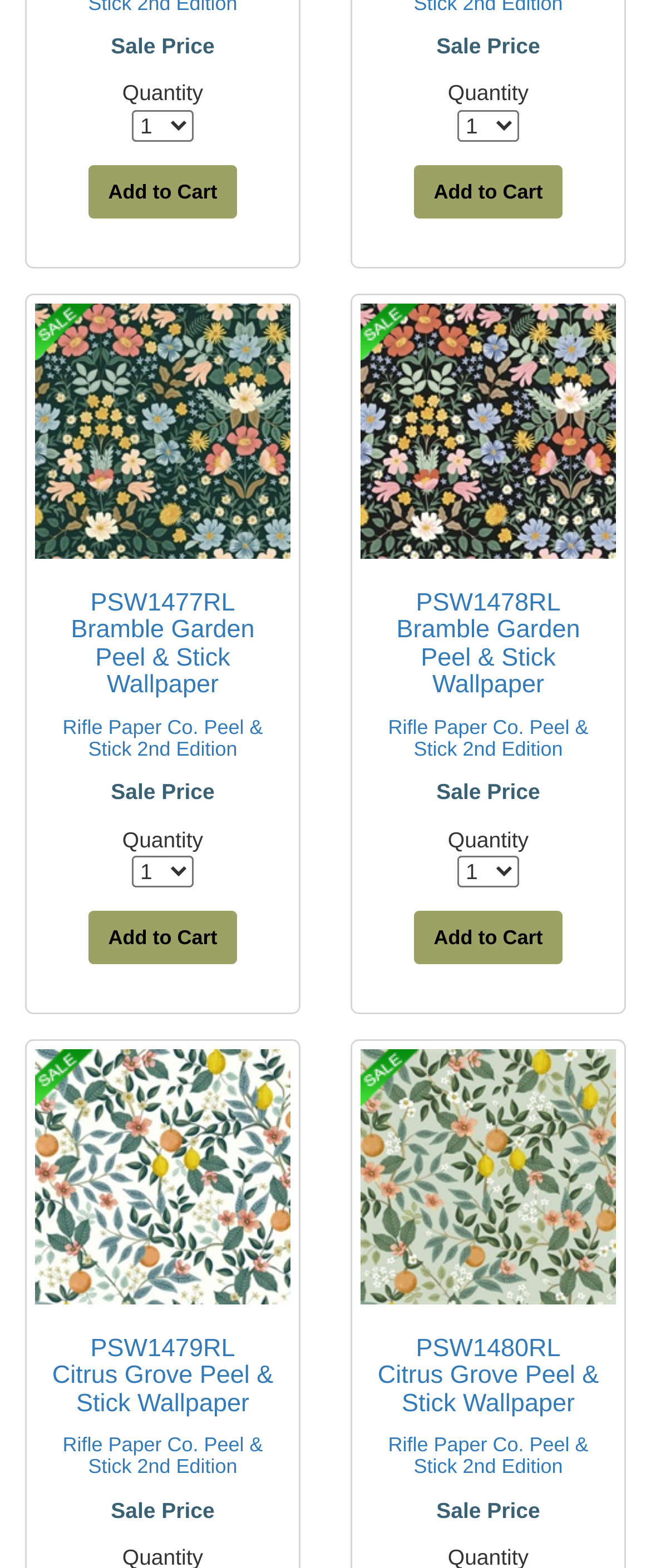What is the product name of the first item?
Based on the image, respond with a single word or phrase.

Bramble Garden Peel & Stick Wallpaper